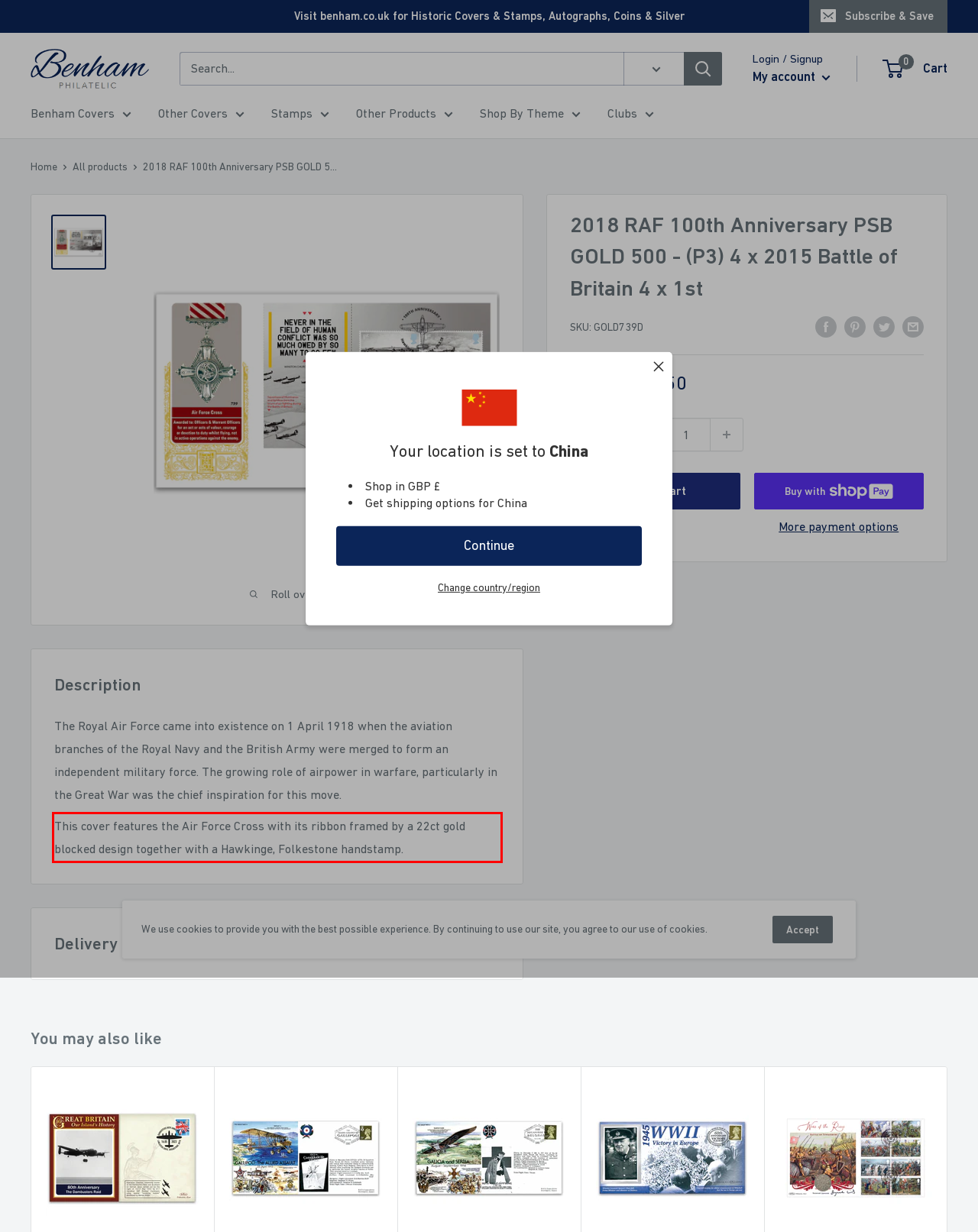Perform OCR on the text inside the red-bordered box in the provided screenshot and output the content.

This cover features the Air Force Cross with its ribbon framed by a 22ct gold blocked design together with a Hawkinge, Folkestone handstamp.